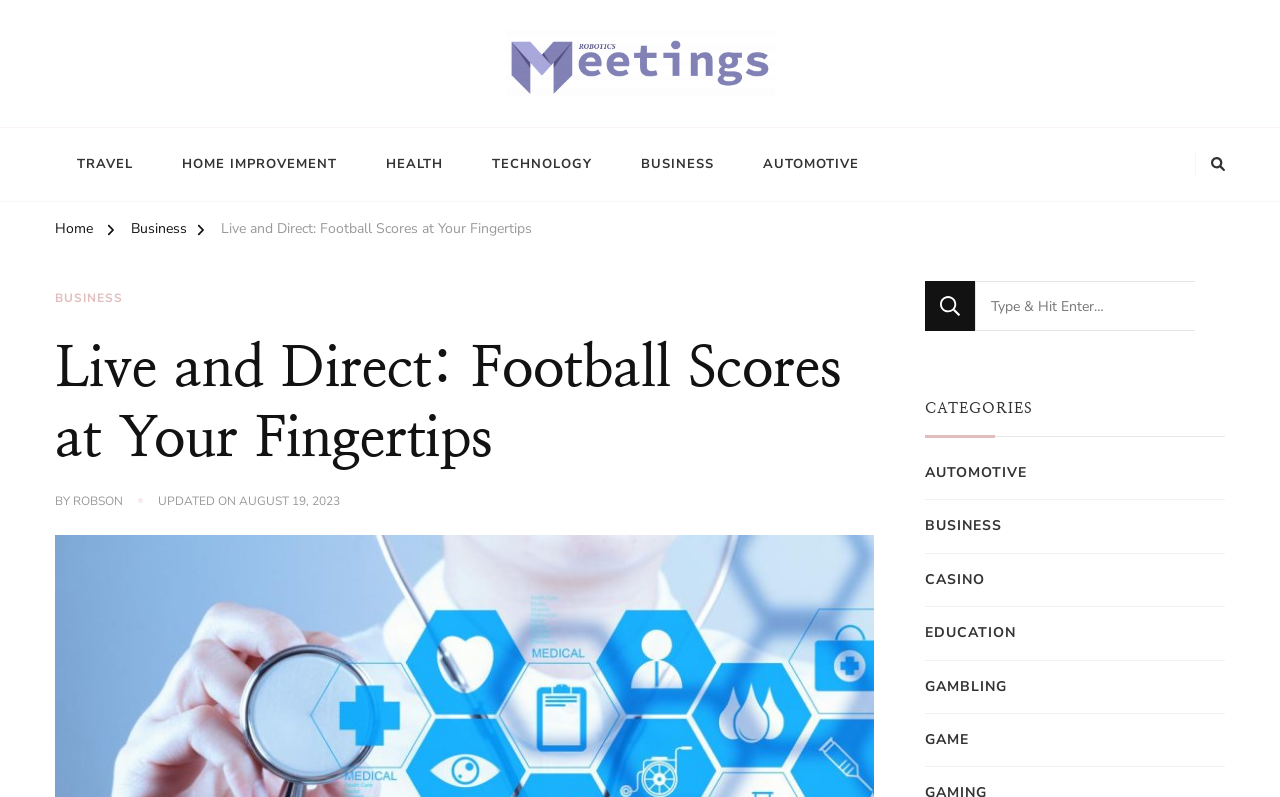Please determine the bounding box coordinates for the UI element described as: "Business".

[0.043, 0.364, 0.096, 0.387]